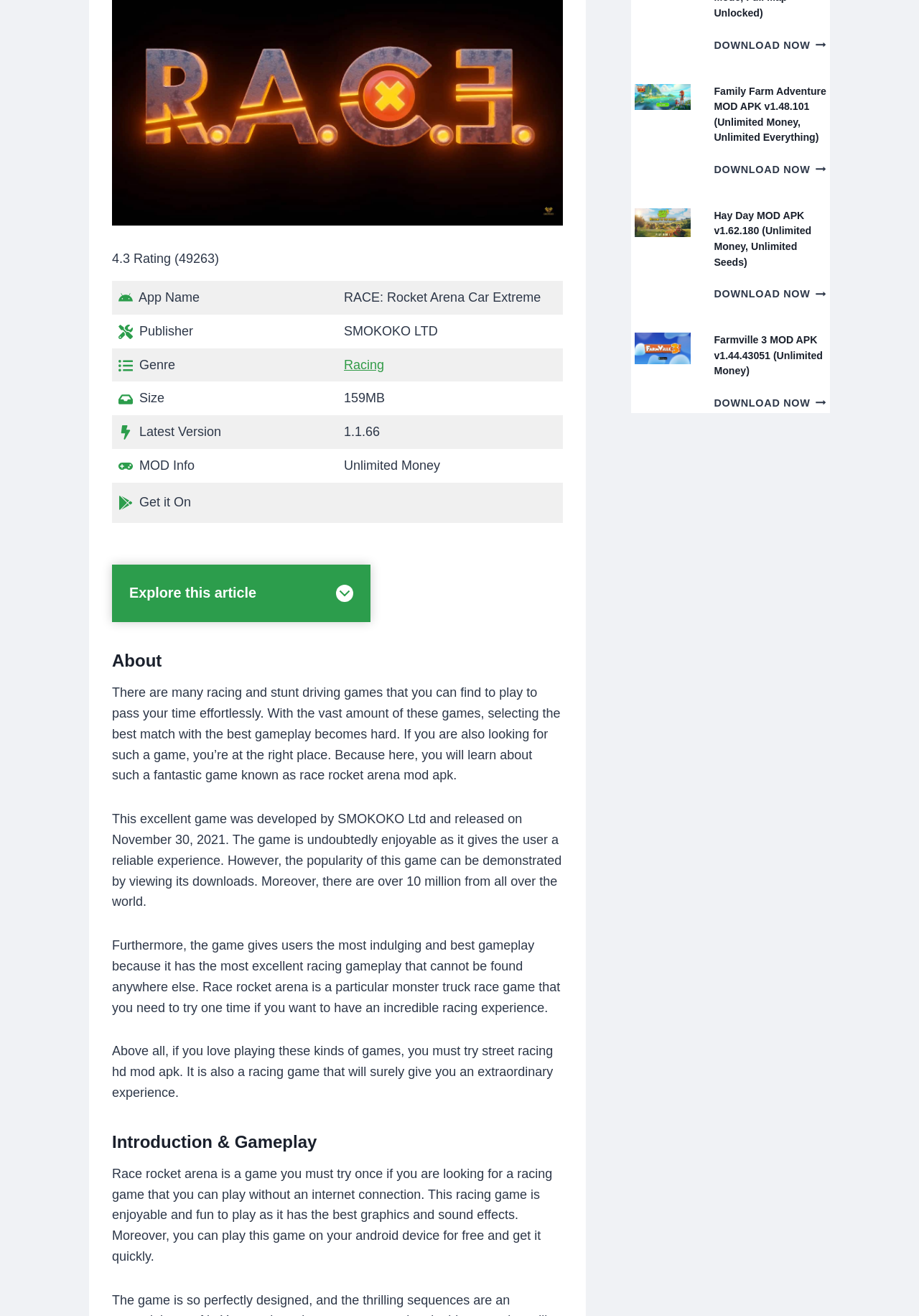Locate the bounding box for the described UI element: "Unlimited Diamonds". Ensure the coordinates are four float numbers between 0 and 1, formatted as [left, top, right, bottom].

[0.169, 0.886, 0.295, 0.897]